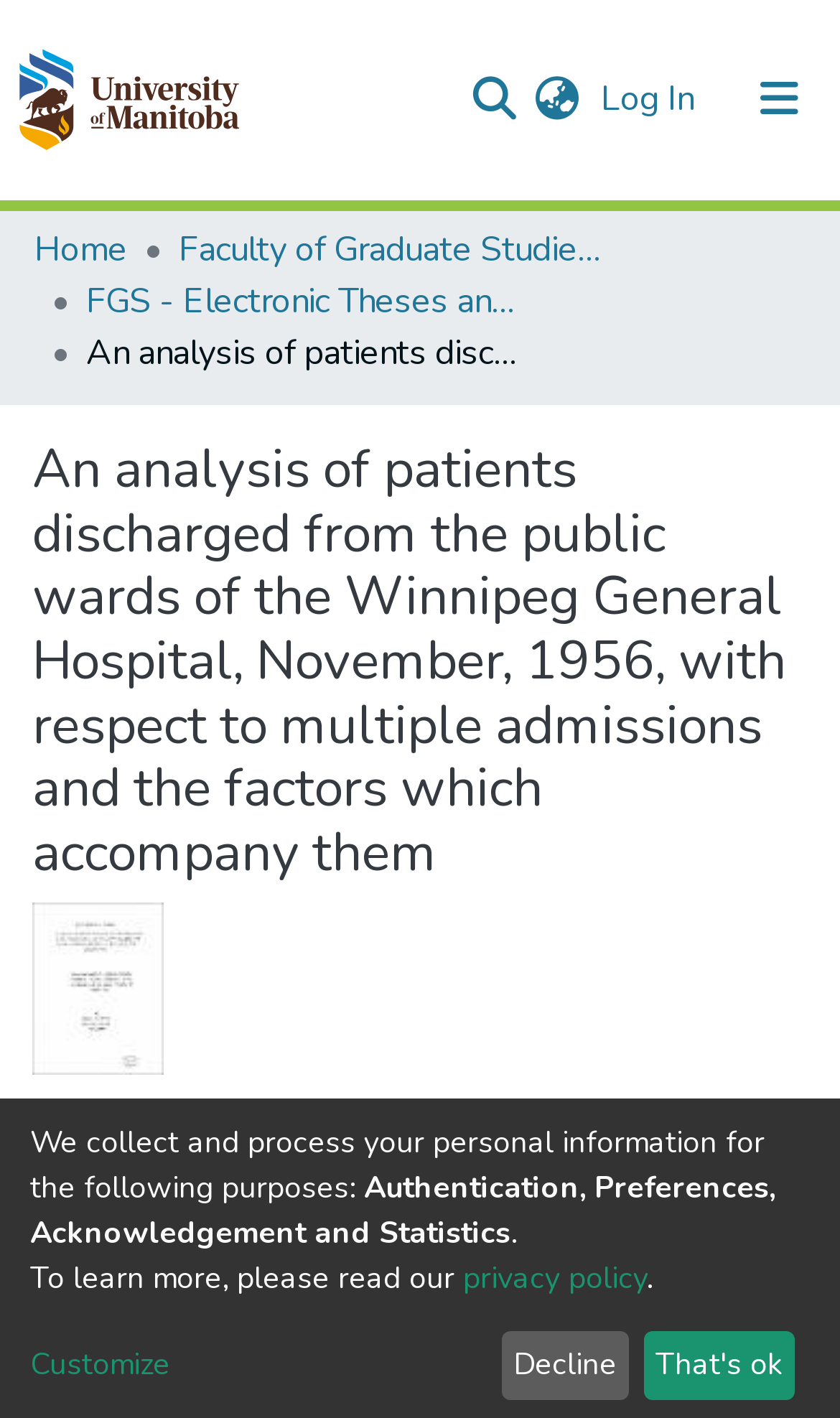How many links are there in the main navigation bar?
Analyze the screenshot and provide a detailed answer to the question.

The main navigation bar contains three links: 'Communities & Collections', 'All of MSpace', and 'Statistics'. These links are located in the navigation element with the ID '125'.